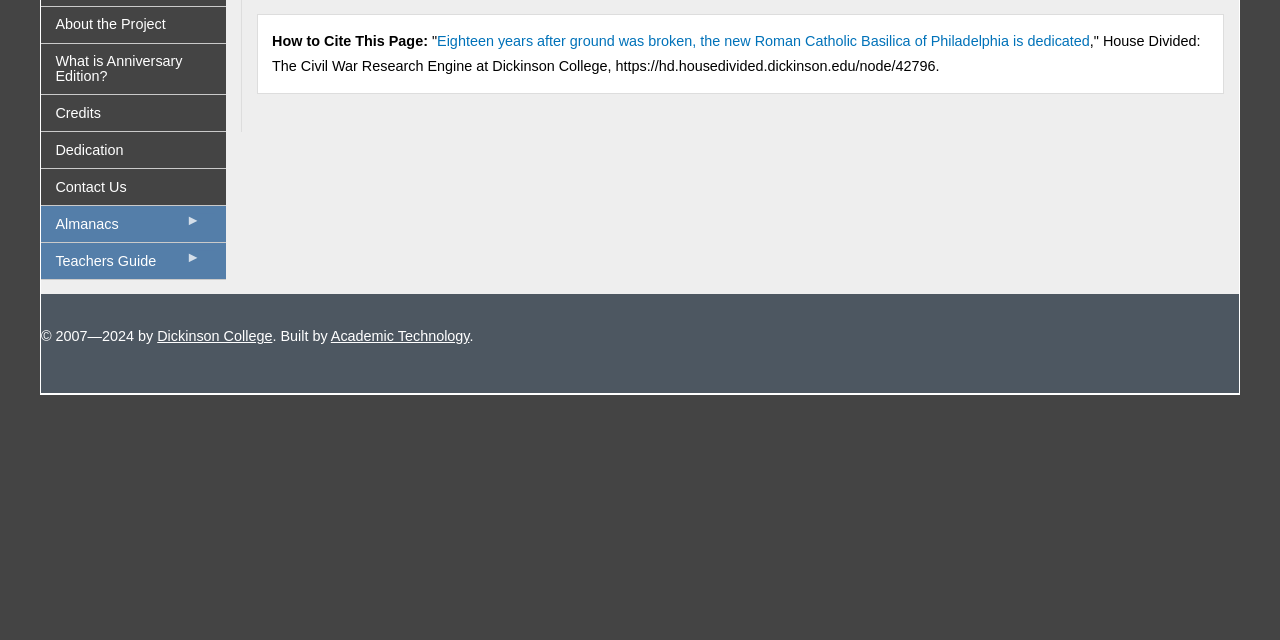Provide the bounding box for the UI element matching this description: "About the Project".

[0.032, 0.01, 0.176, 0.066]